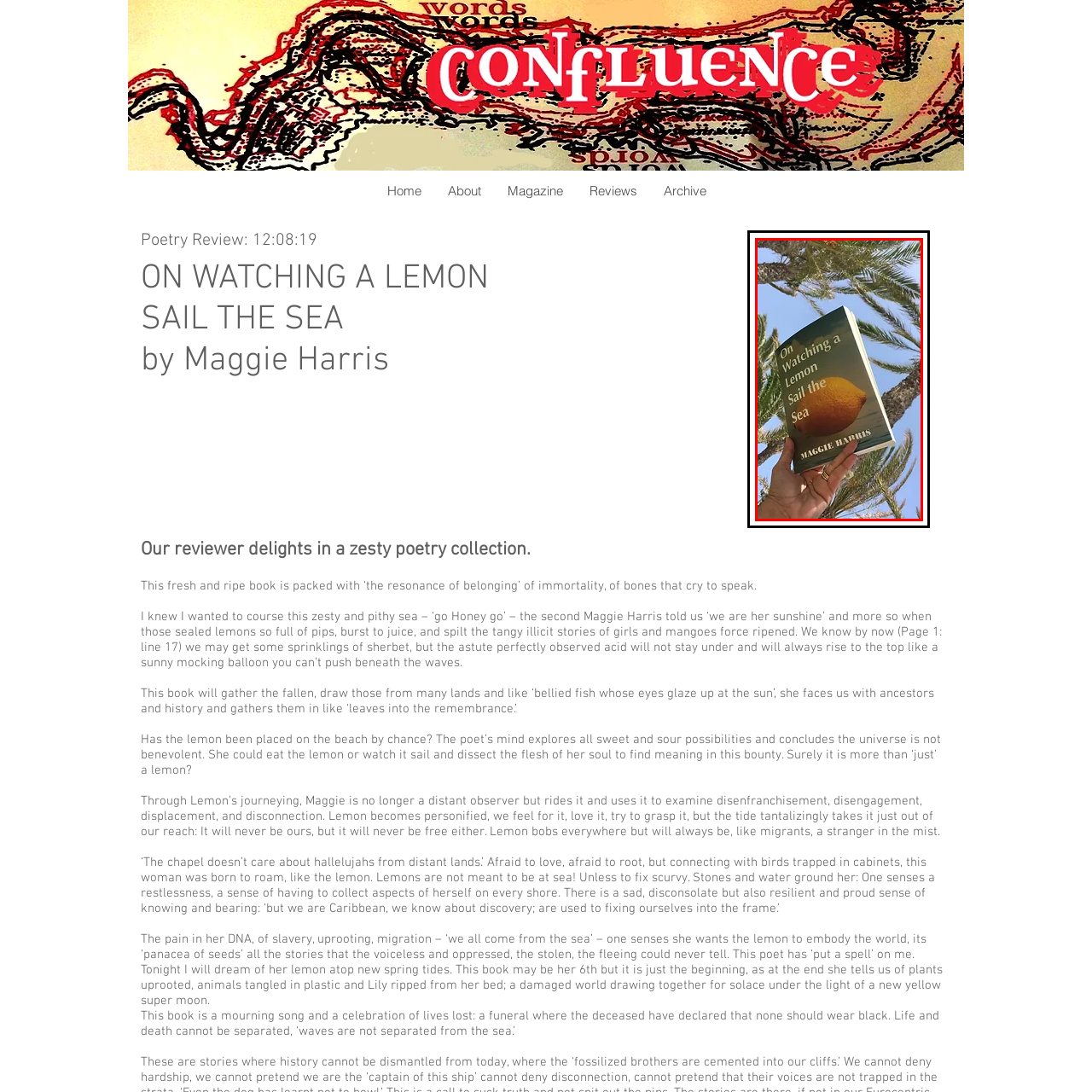What is the dominant color of the sky in the image?
Inspect the image enclosed within the red bounding box and provide a detailed answer to the question, using insights from the image.

The caption describes the scene as having a 'serene backdrop of a blue sky', indicating that the dominant color of the sky in the image is blue.